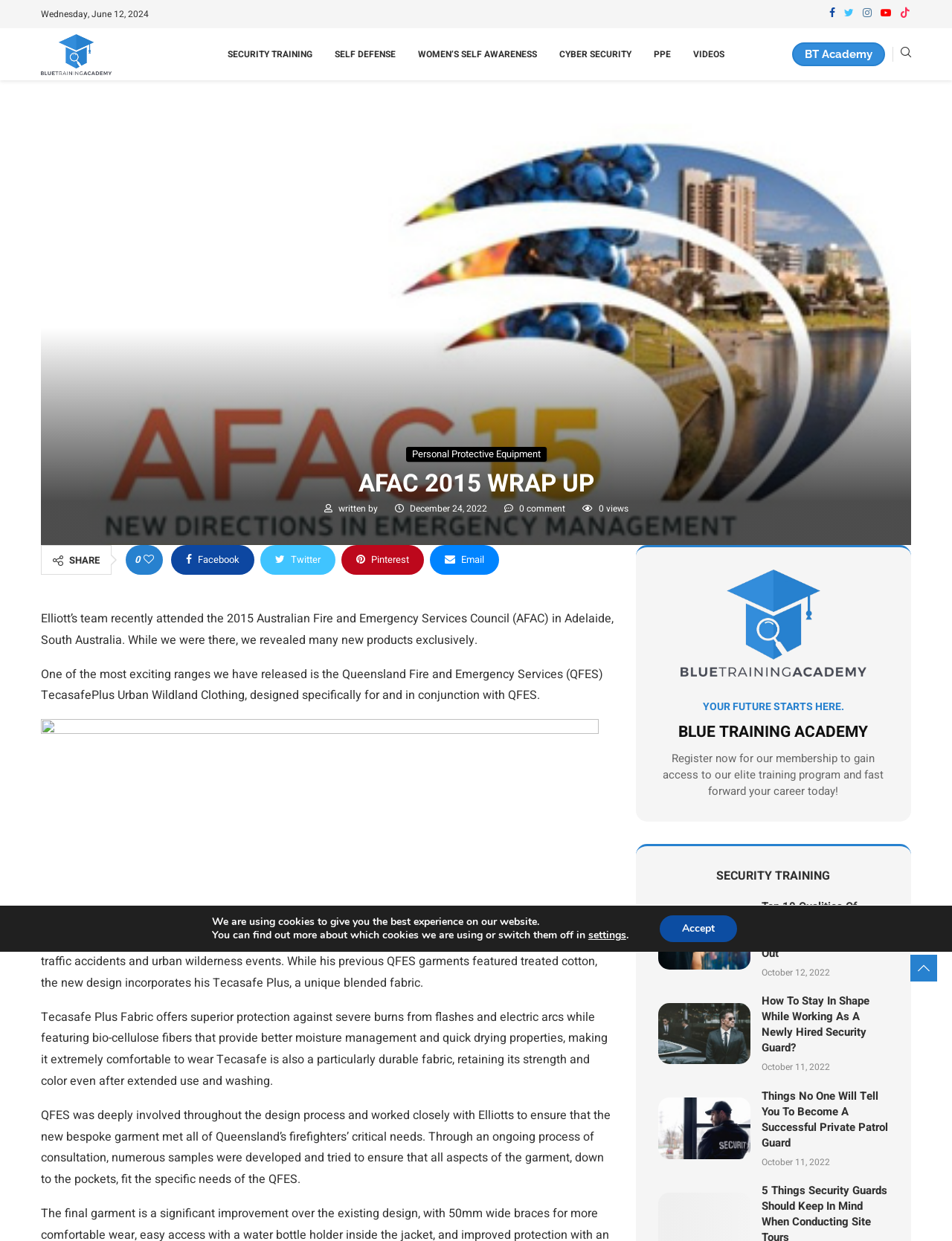Identify and extract the main heading of the webpage.

AFAC 2015 WRAP UP